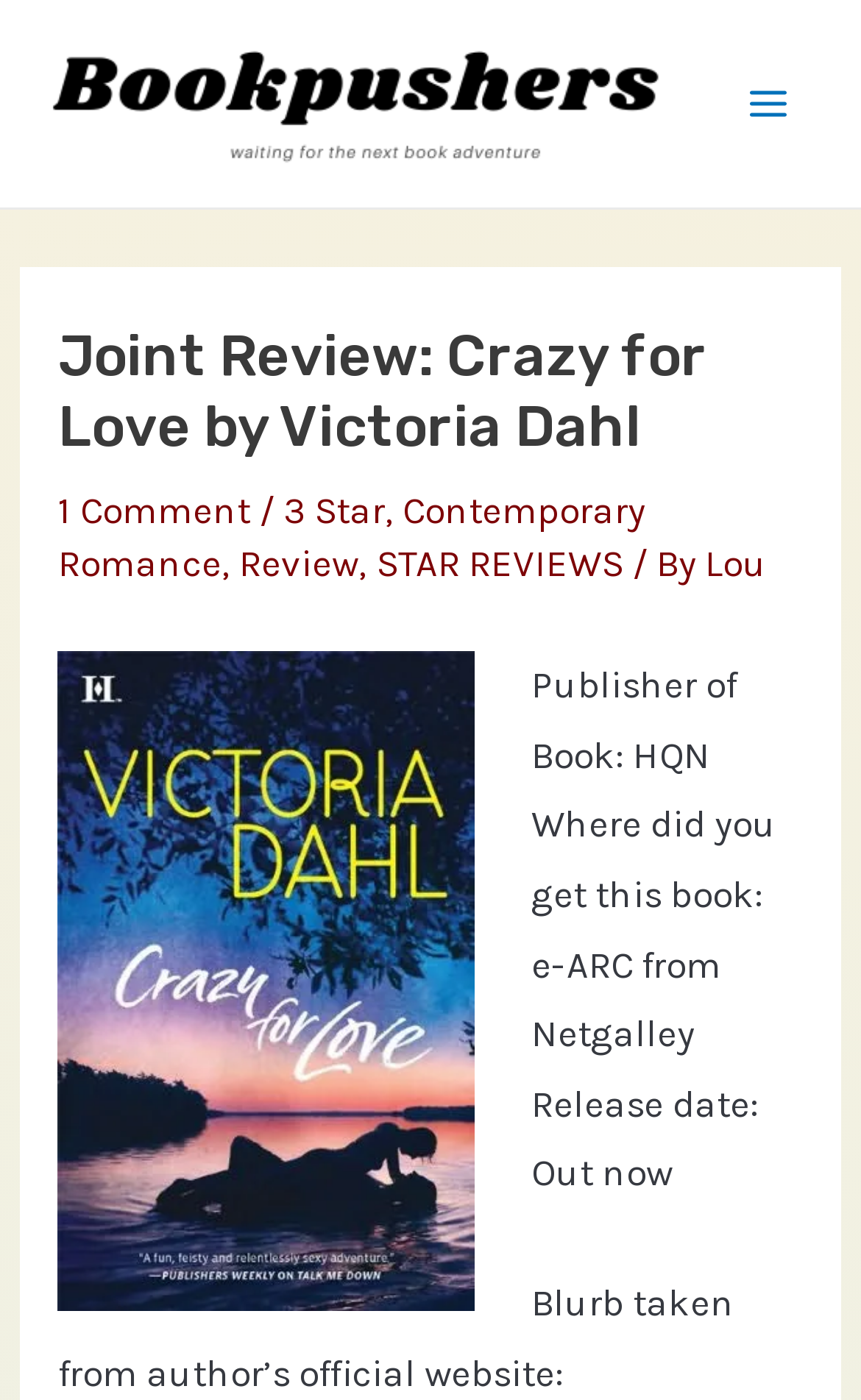Locate the bounding box coordinates of the area that needs to be clicked to fulfill the following instruction: "Open the main menu". The coordinates should be in the format of four float numbers between 0 and 1, namely [left, top, right, bottom].

[0.833, 0.039, 0.95, 0.11]